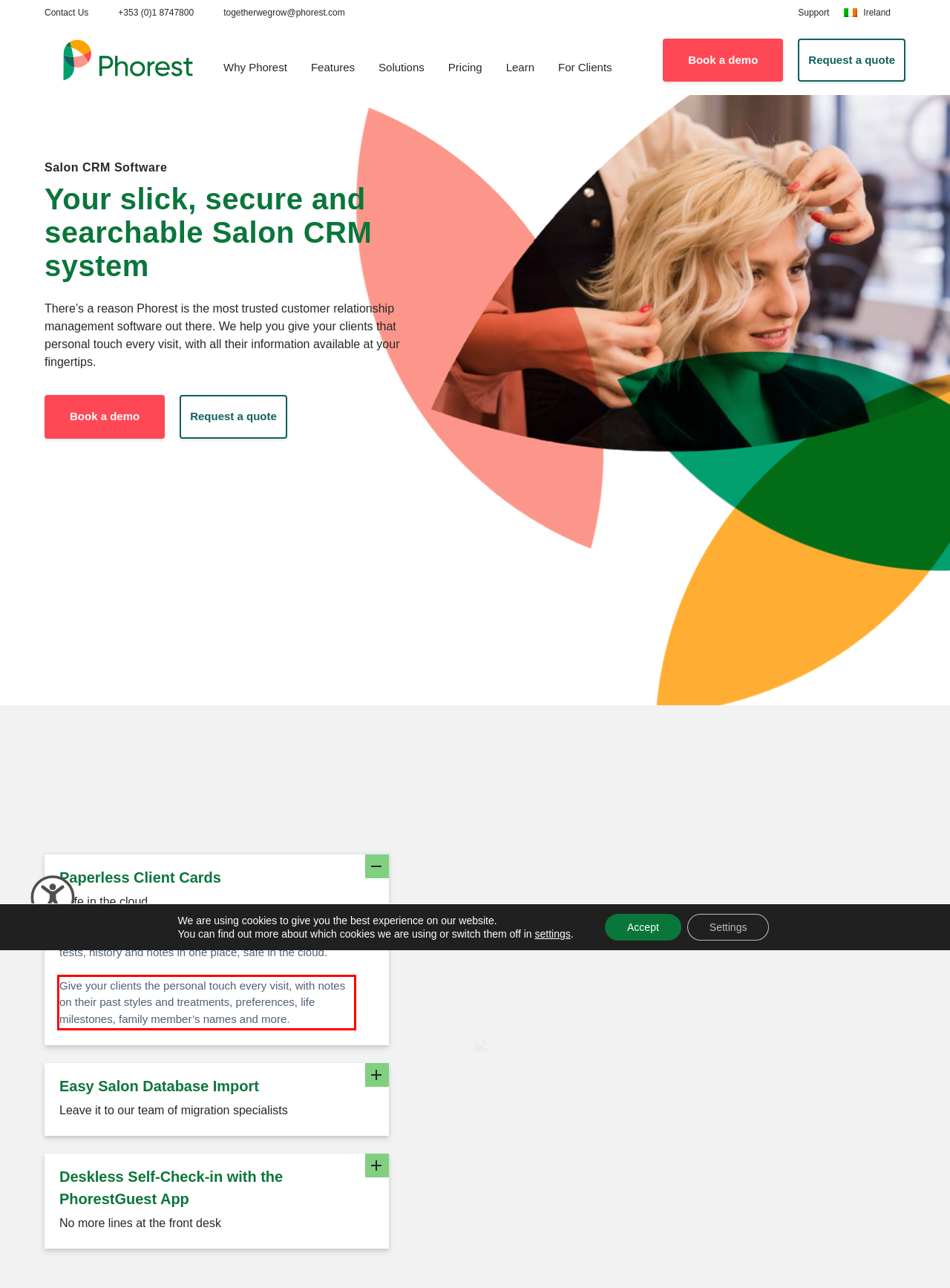Within the screenshot of a webpage, identify the red bounding box and perform OCR to capture the text content it contains.

Give your clients the personal touch every visit, with notes on their past styles and treatments, preferences, life milestones, family member’s names and more.